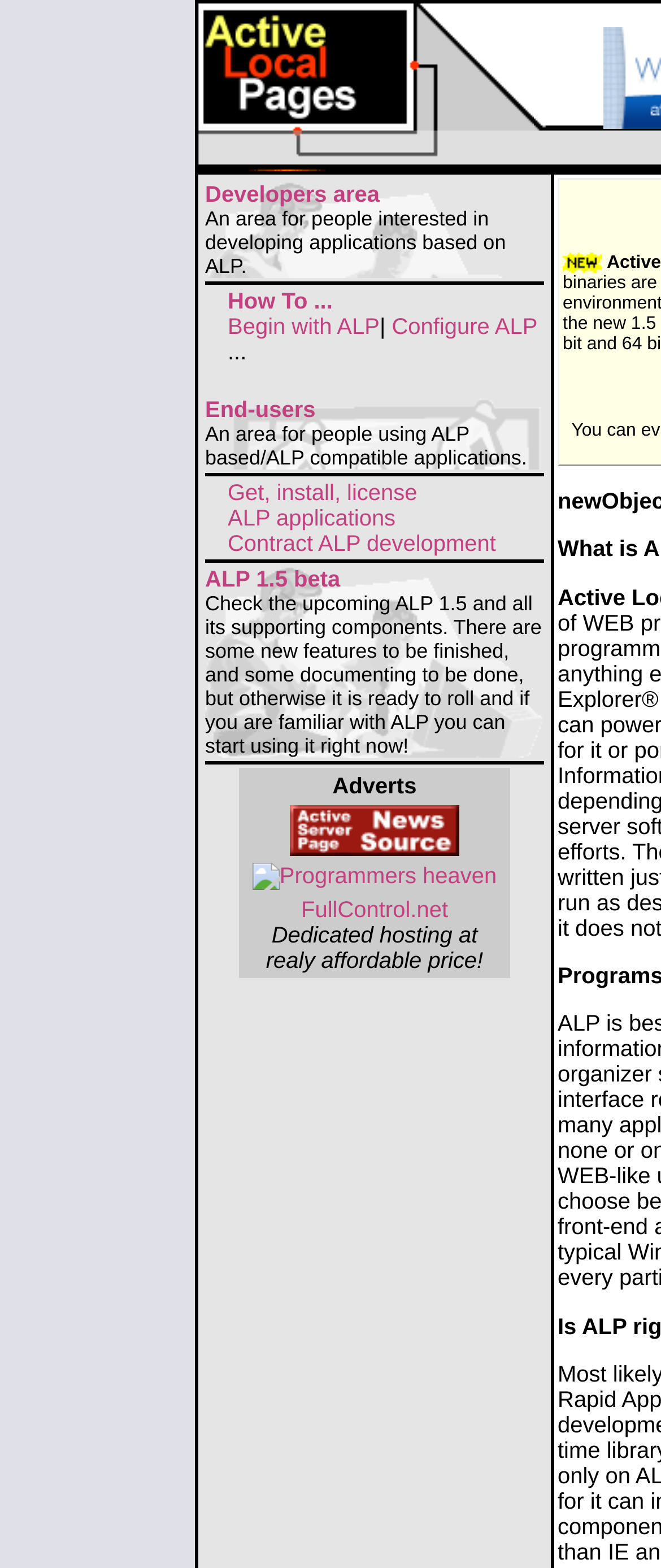Use a single word or phrase to respond to the question:
What is the main topic of the webpage?

ALP